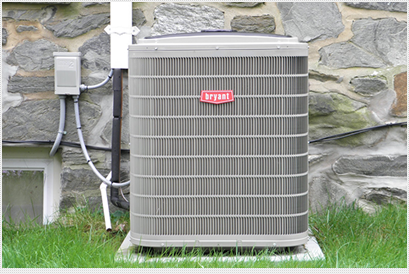Kindly respond to the following question with a single word or a brief phrase: 
Where is the air conditioning unit situated?

Grassy area beside a stone wall